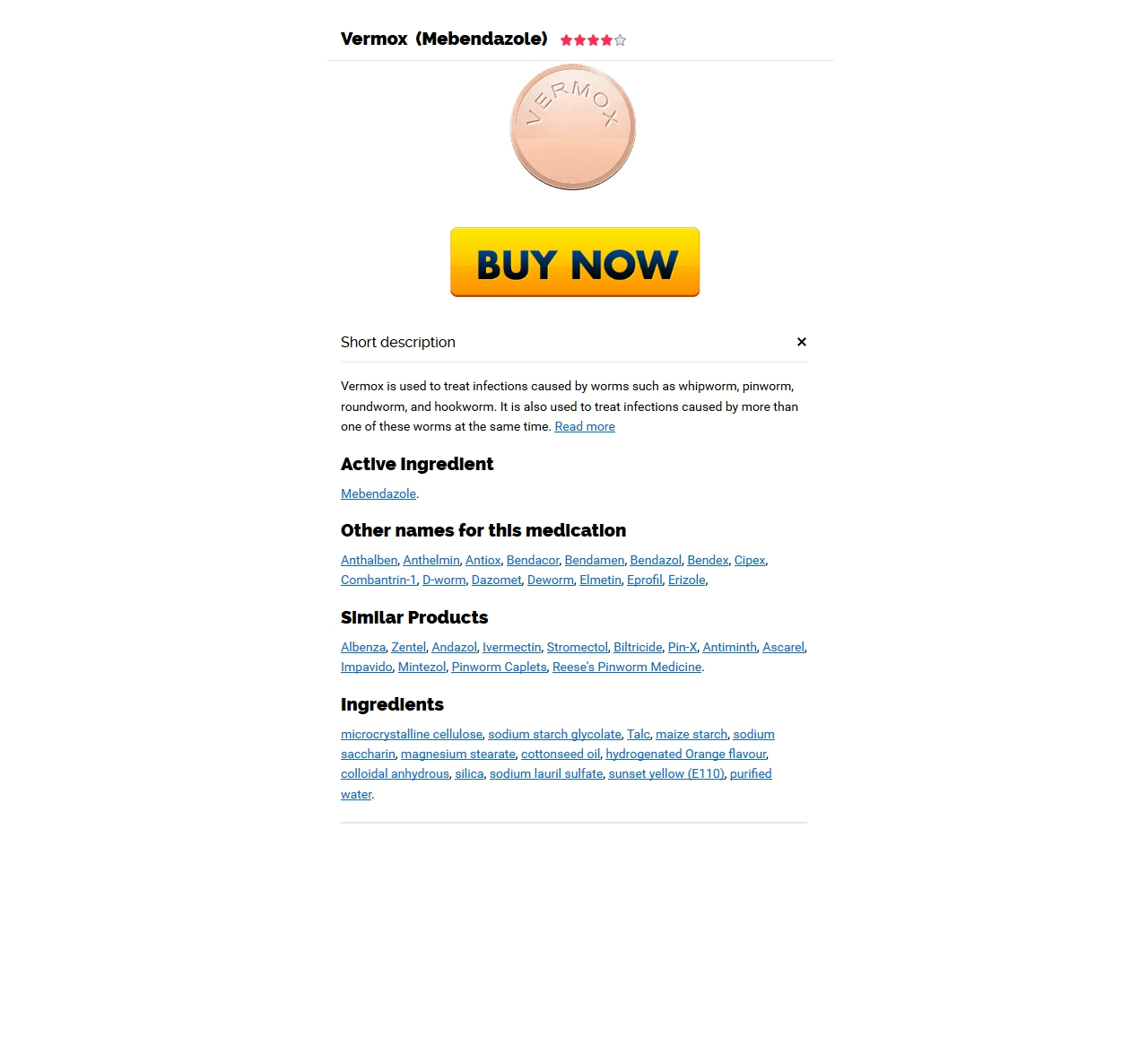Extract the bounding box coordinates for the UI element described by the text: "alt="Two Weeks Notice"". The coordinates should be in the form of [left, top, right, bottom] with values between 0 and 1.

None